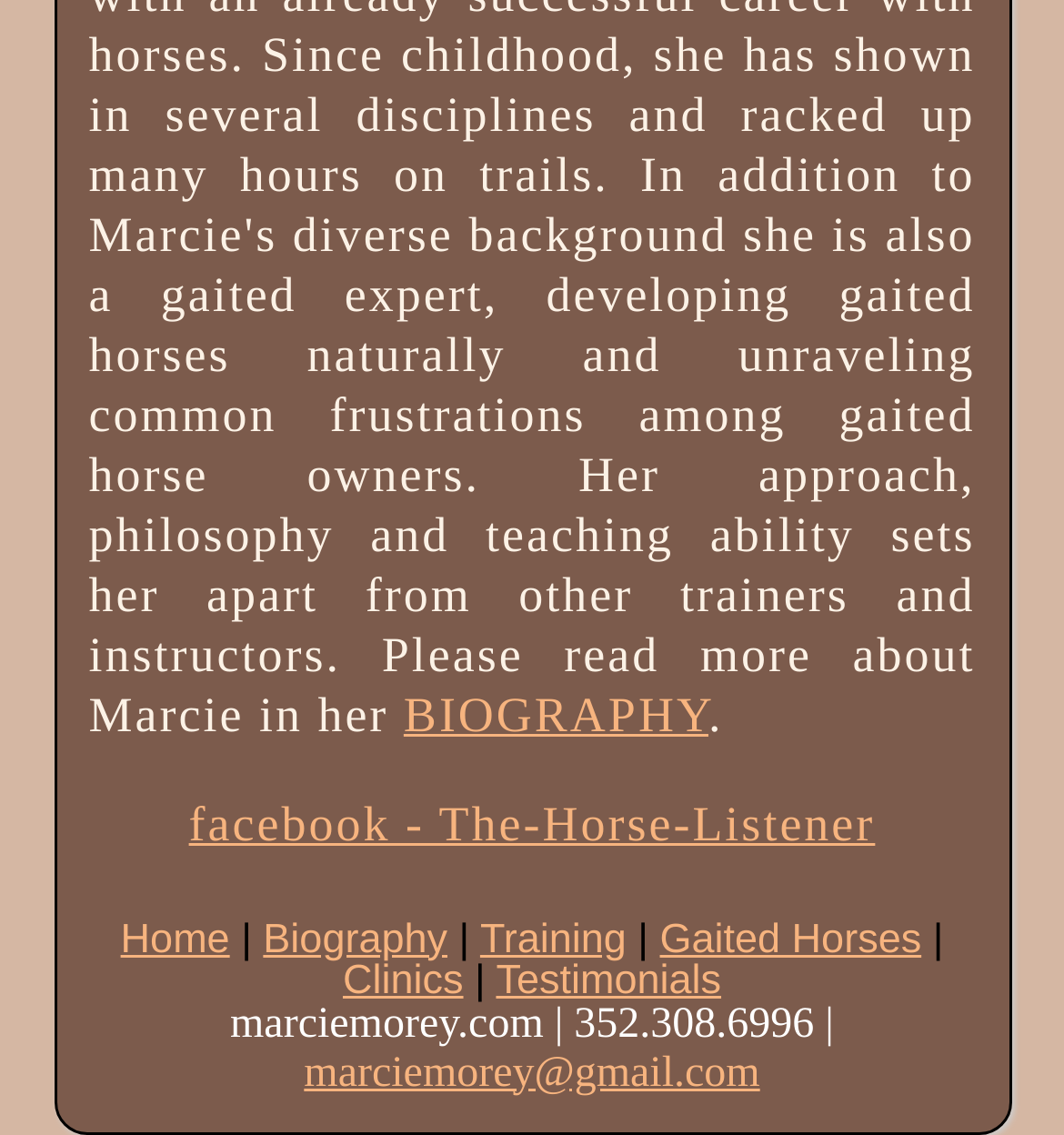Extract the bounding box coordinates for the HTML element that matches this description: "Pest Exterminator Pros". The coordinates should be four float numbers between 0 and 1, i.e., [left, top, right, bottom].

None